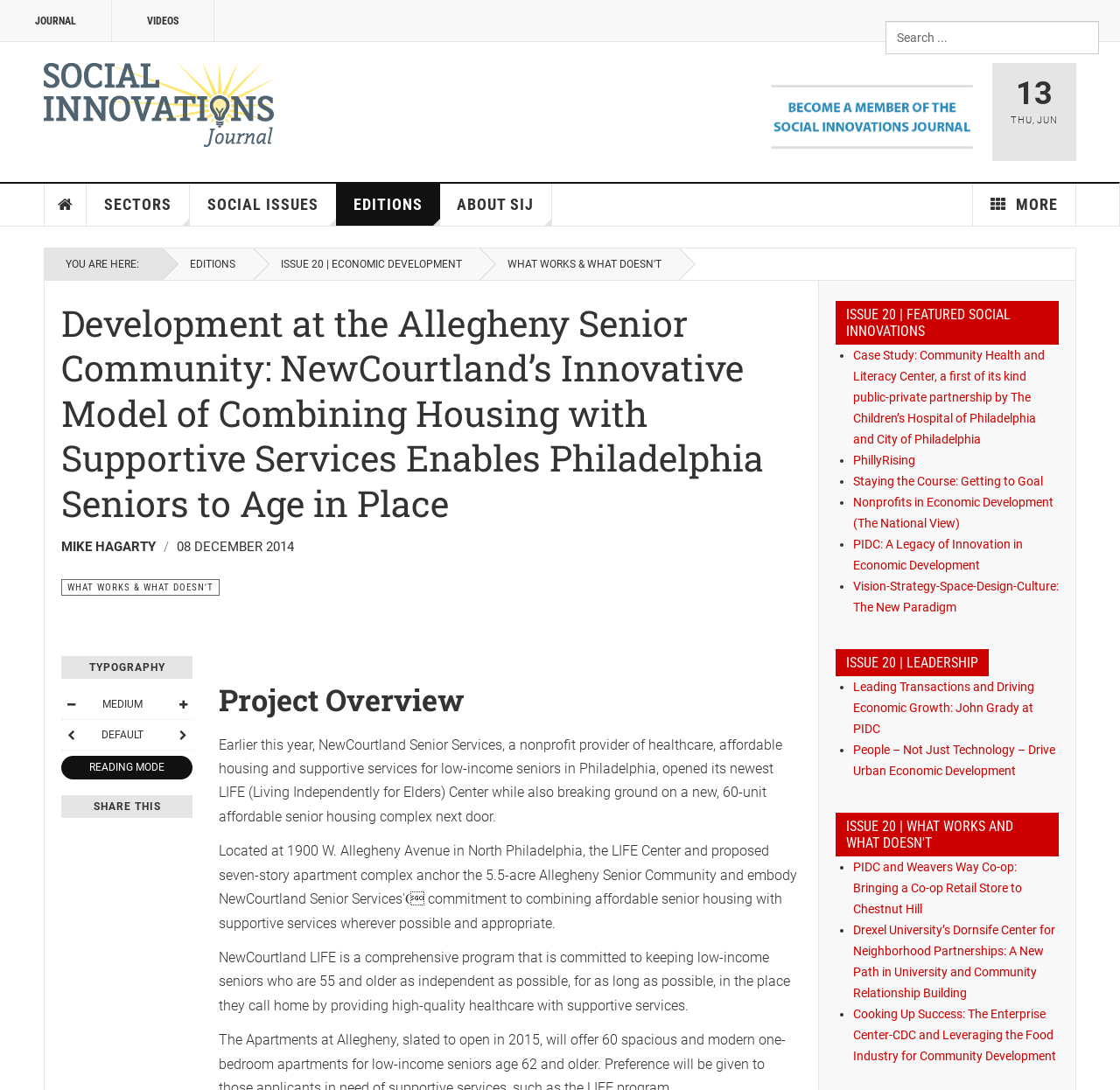Find the bounding box coordinates of the clickable element required to execute the following instruction: "Read 'Spring 2019' article". Provide the coordinates as four float numbers between 0 and 1, i.e., [left, top, right, bottom].

None